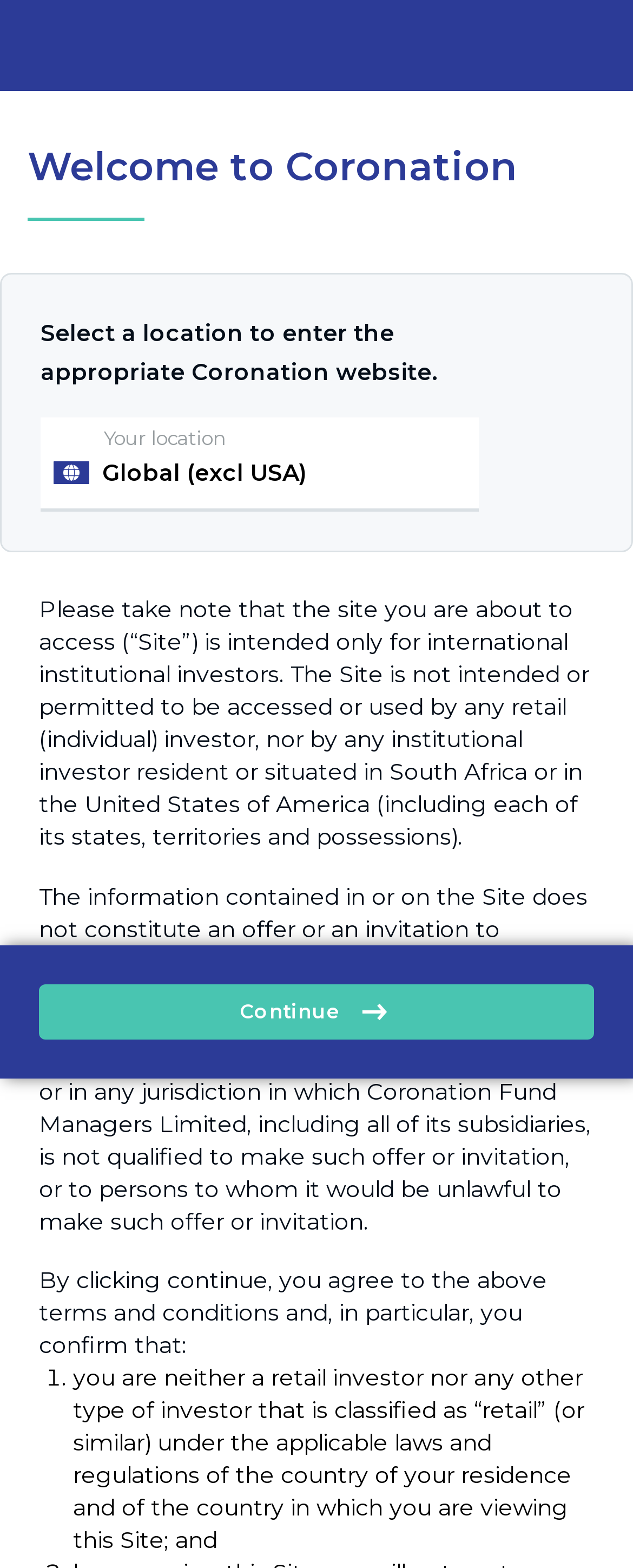Offer a detailed explanation of the webpage layout and contents.

The webpage is a country selector landing page for Coronation. At the top, there is a header section with a link on the right side. Below the header, there is a welcome message "Welcome to Coronation" followed by a brief instruction "Select a location to enter the appropriate Coronation website." 

On the left side of the page, there is a location dropdown region with a label "Your location" and an option "Global (excl USA)". This dropdown region is positioned below the welcome message and instruction.

Below the location dropdown region, there are three paragraphs of text. The first paragraph informs users that the site is intended only for international institutional investors and not for retail investors or those resident in South Africa or the United States. The second paragraph explains that the information on the site does not constitute an offer or invitation to subscribe for or make use of any service or investment in certain jurisdictions. The third paragraph requires users to agree to the terms and conditions before proceeding, with a list of conditions including that the user is not a retail investor.

At the bottom of the page, there is a "Continue" button on the left side, accompanied by an icon.